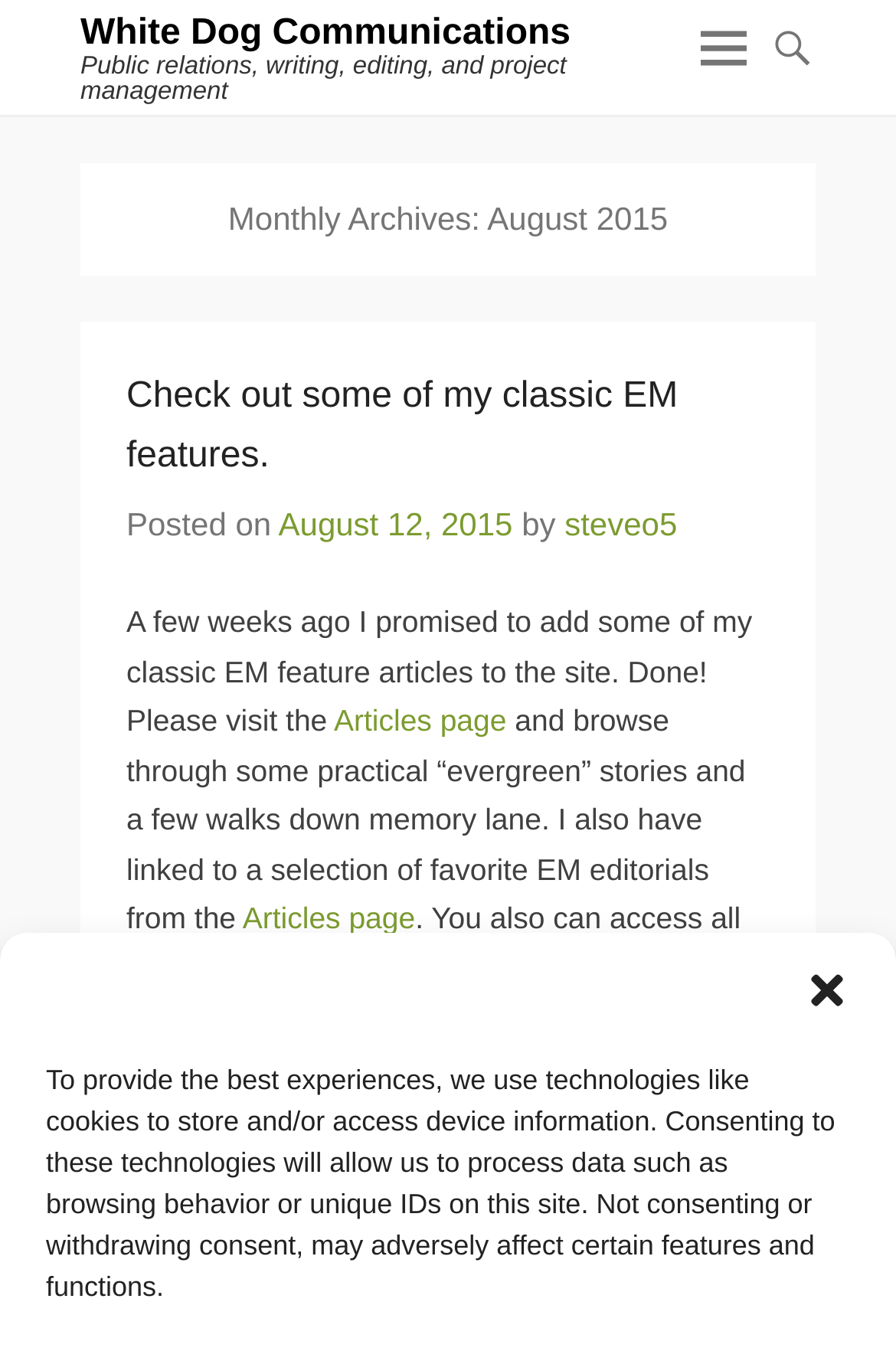Use a single word or phrase to answer the following:
What is the topic of the latest article?

Classic EM features